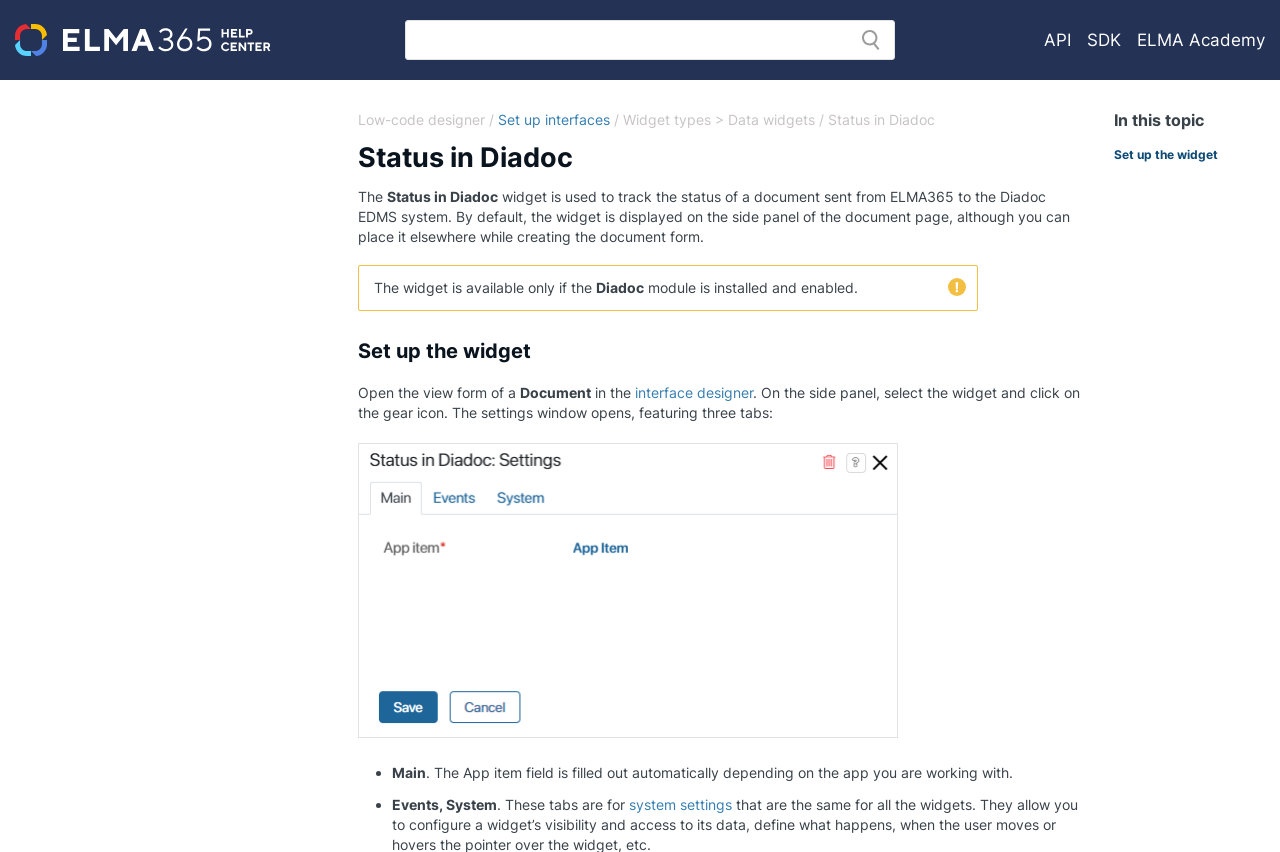Refer to the image and answer the question with as much detail as possible: What is required to use the Status in Diadoc widget?

The webpage states that the widget is available only if the Diadoc module is installed and enabled, indicating that this is a requirement for using the widget.